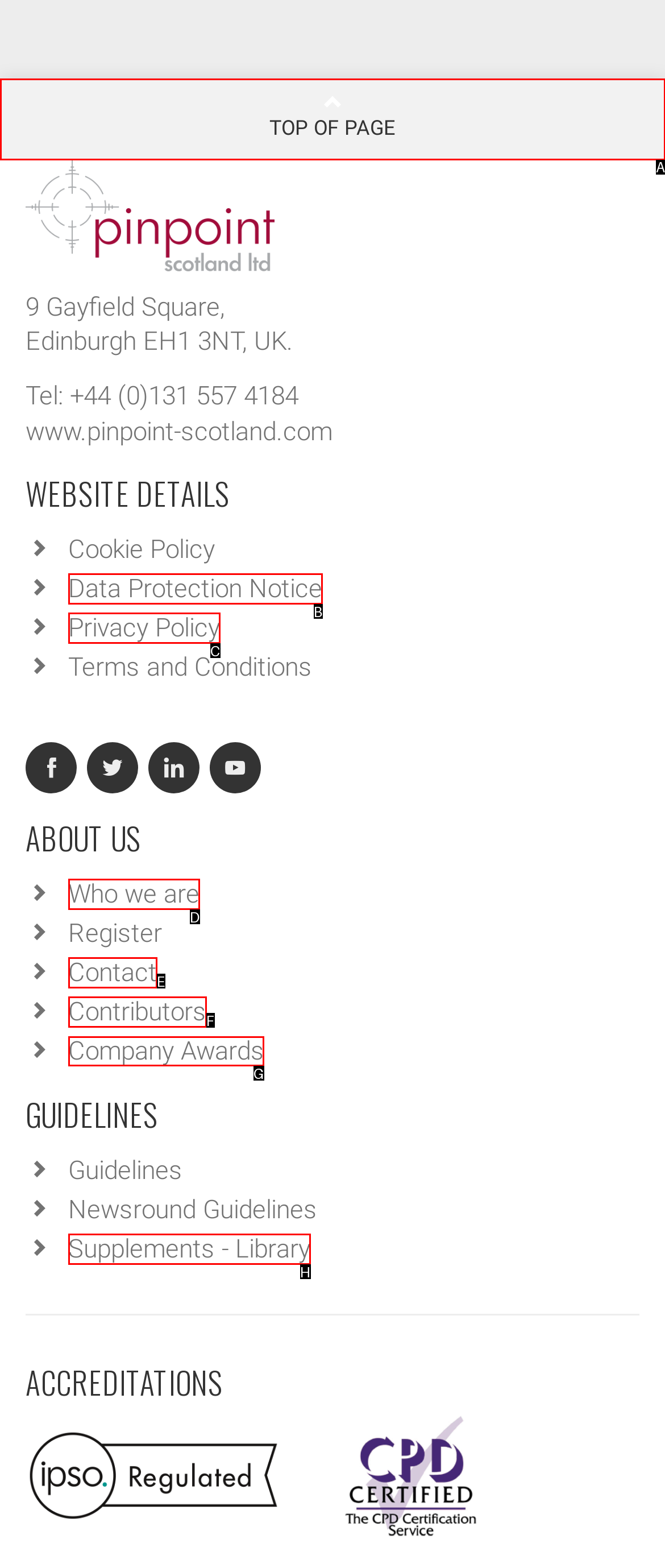Identify the HTML element I need to click to complete this task: View company awards Provide the option's letter from the available choices.

G